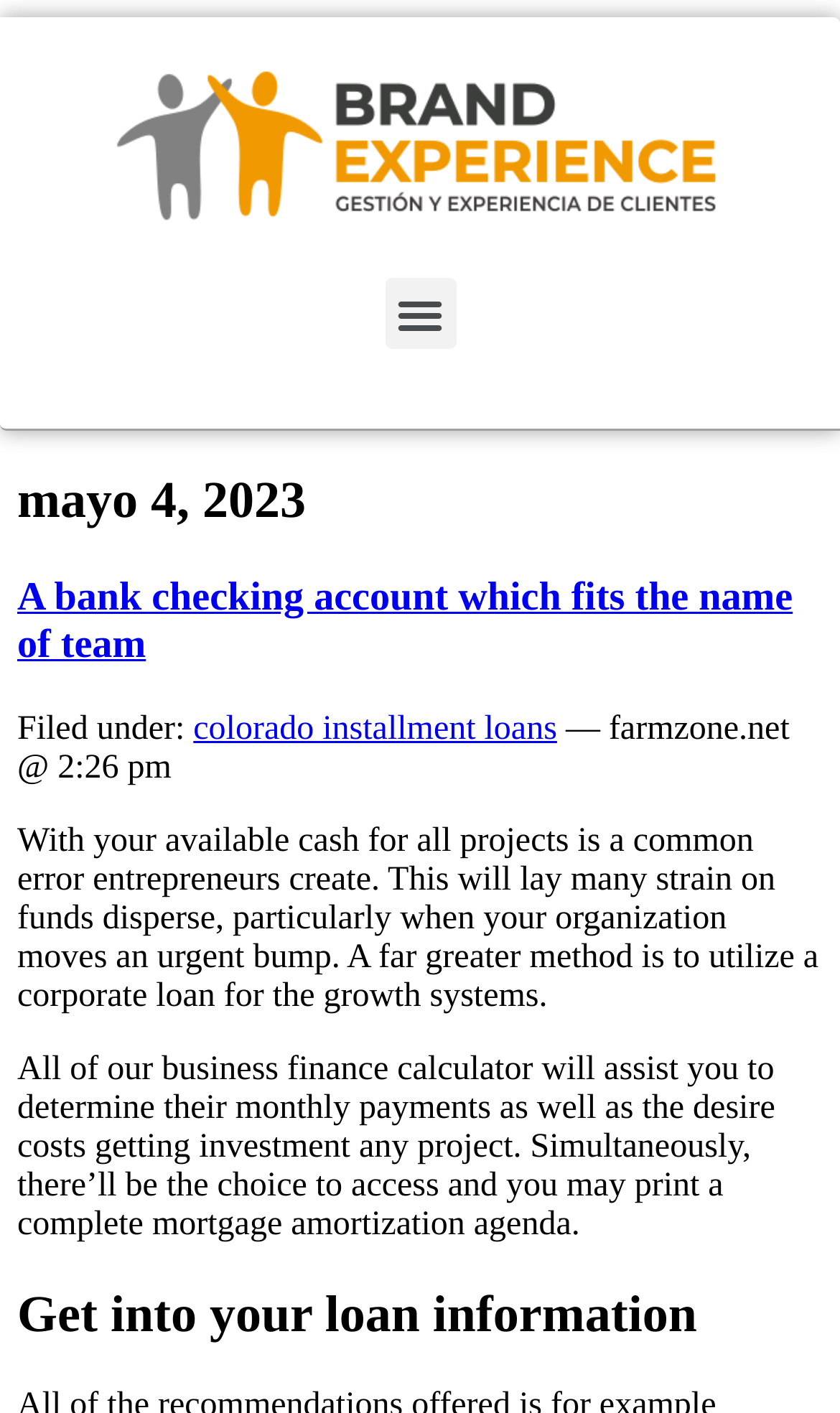Analyze the image and deliver a detailed answer to the question: What is the date mentioned on the webpage?

The date is mentioned in the heading element, which is 'mayo 4, 2023'. This date is likely the publication date of the article or the last updated date of the webpage.